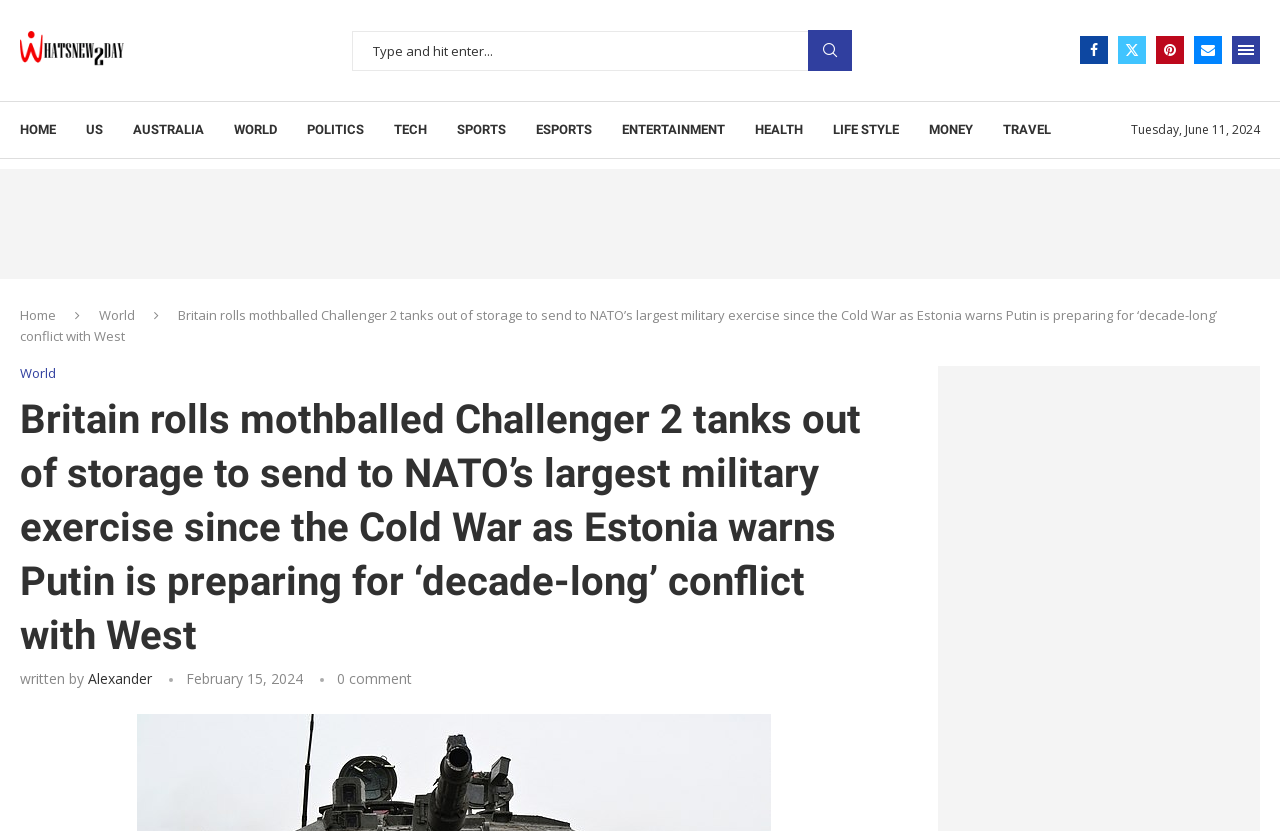Determine the bounding box coordinates of the section I need to click to execute the following instruction: "Read the news about Britain". Provide the coordinates as four float numbers between 0 and 1, i.e., [left, top, right, bottom].

[0.016, 0.368, 0.951, 0.415]